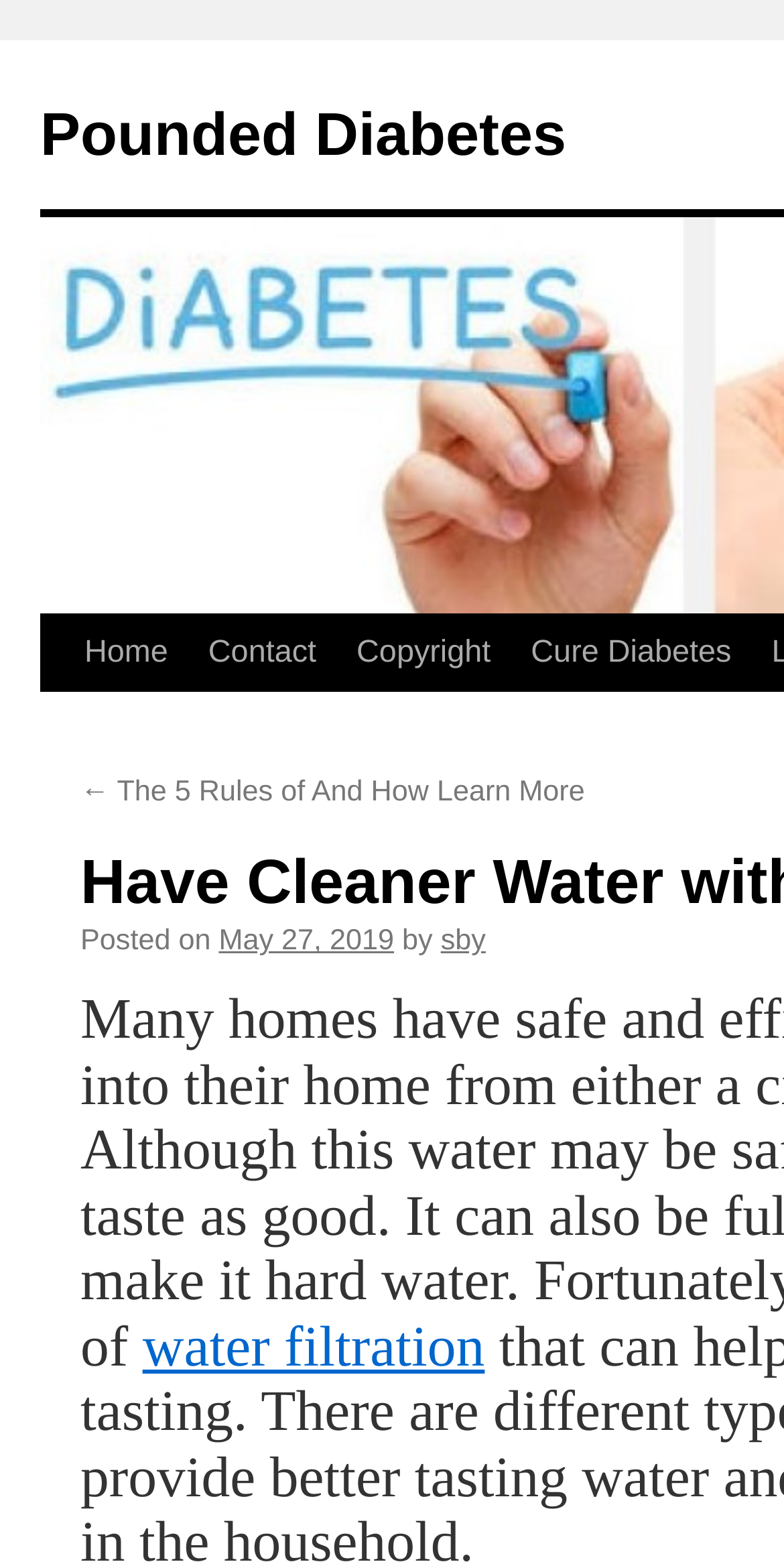Can you determine the bounding box coordinates of the area that needs to be clicked to fulfill the following instruction: "read about water filtration"?

[0.182, 0.842, 0.618, 0.882]